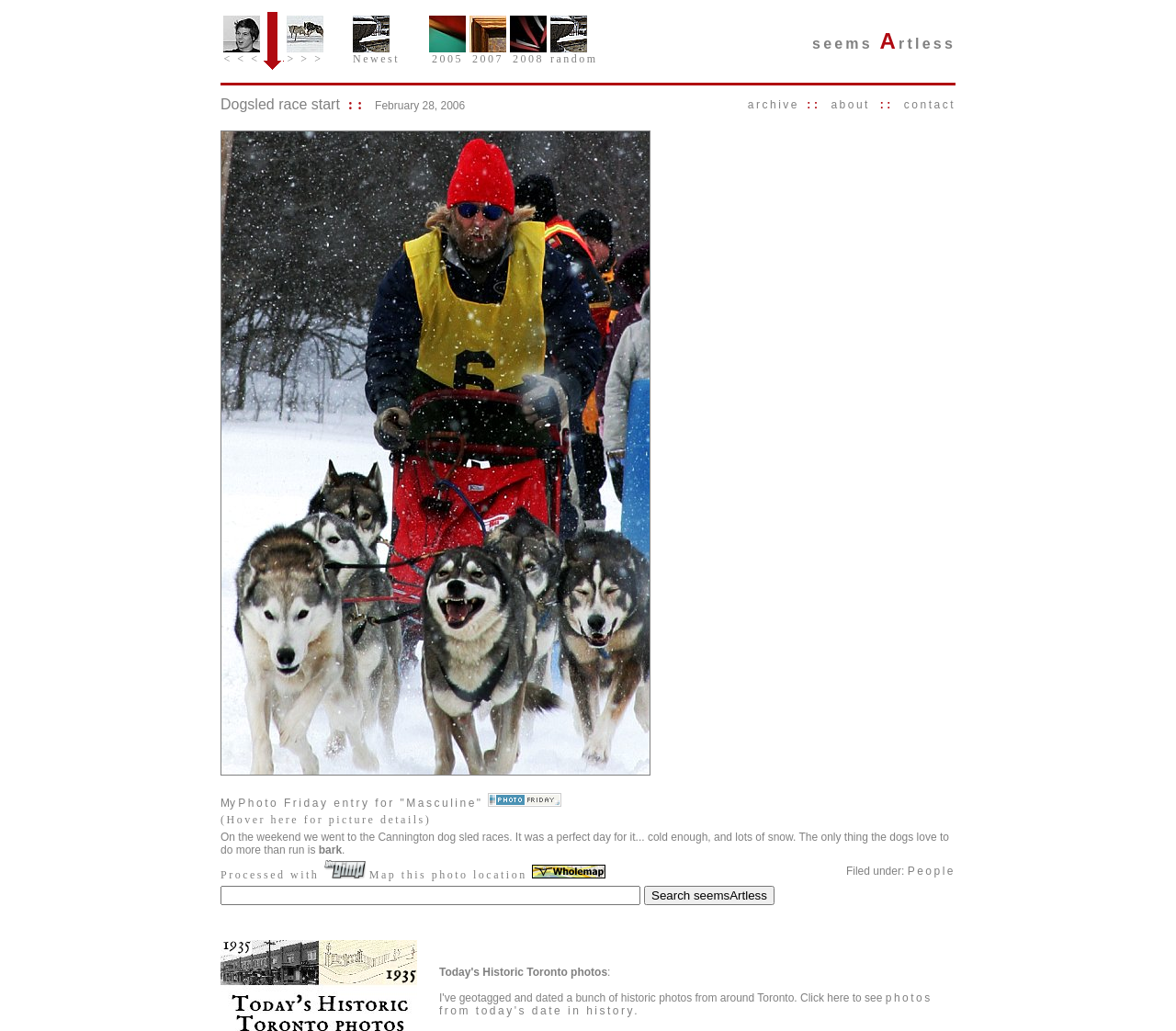Please provide a comprehensive answer to the question below using the information from the image: What is the event where the photo was taken?

The event where the photo was taken can be inferred from the text 'On the weekend we went to the Cannington dog sled races.' which is located in the eleventh row of the table.